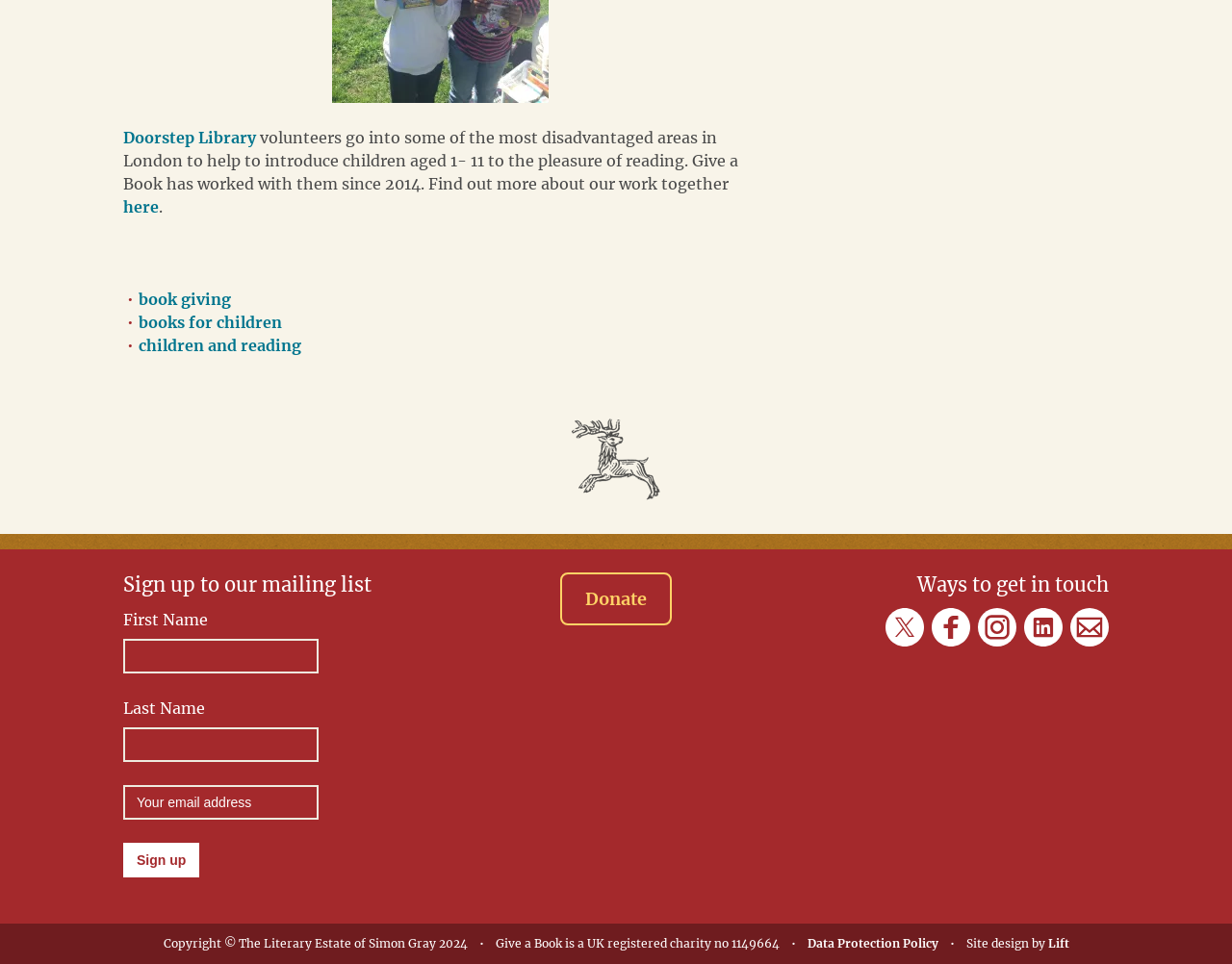What is the purpose of the form on the webpage?
Answer the question with just one word or phrase using the image.

Sign up to mailing list